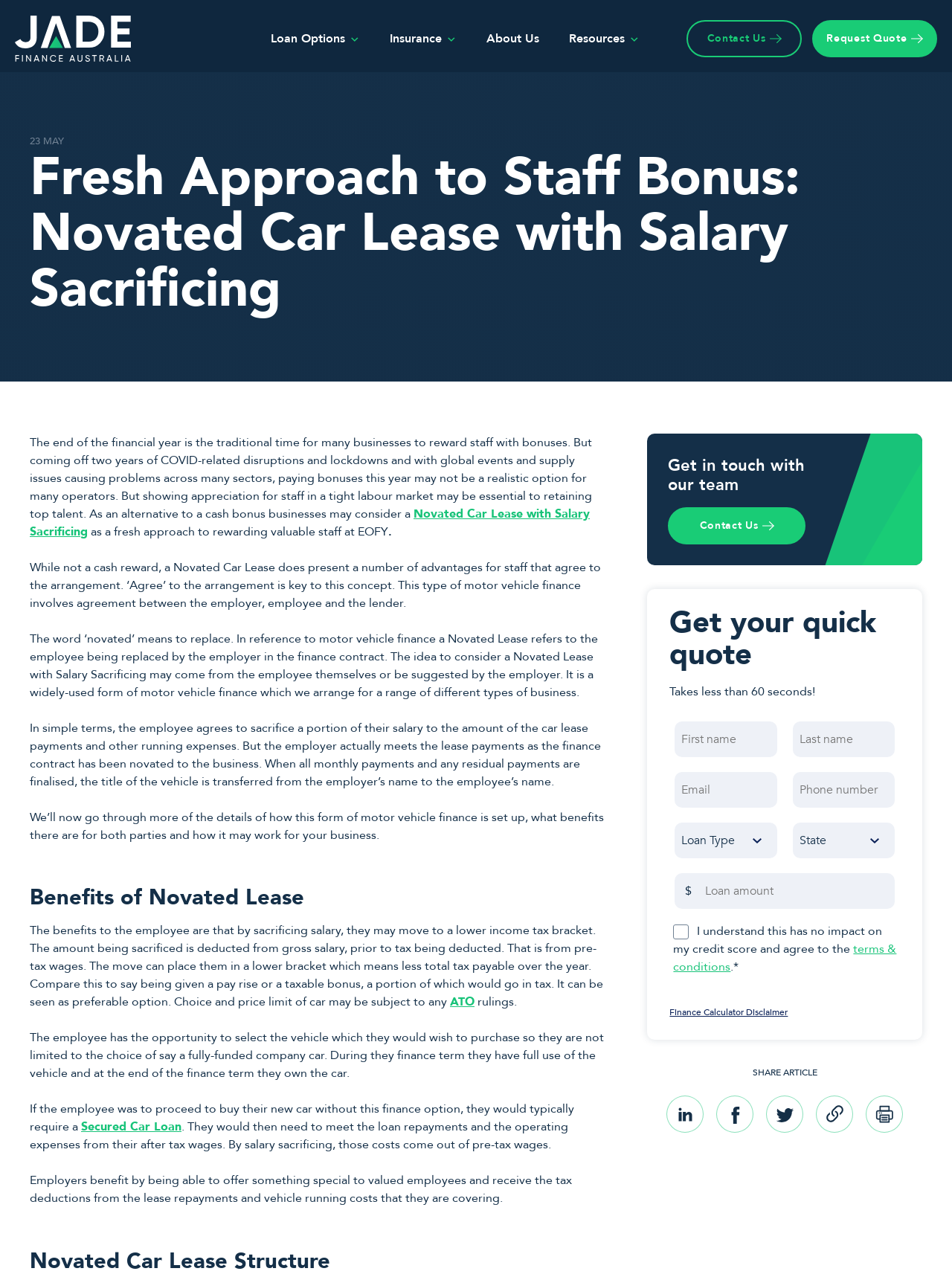What is the purpose of a Novated Lease? From the image, respond with a single word or brief phrase.

To replace employee with employer in finance contract